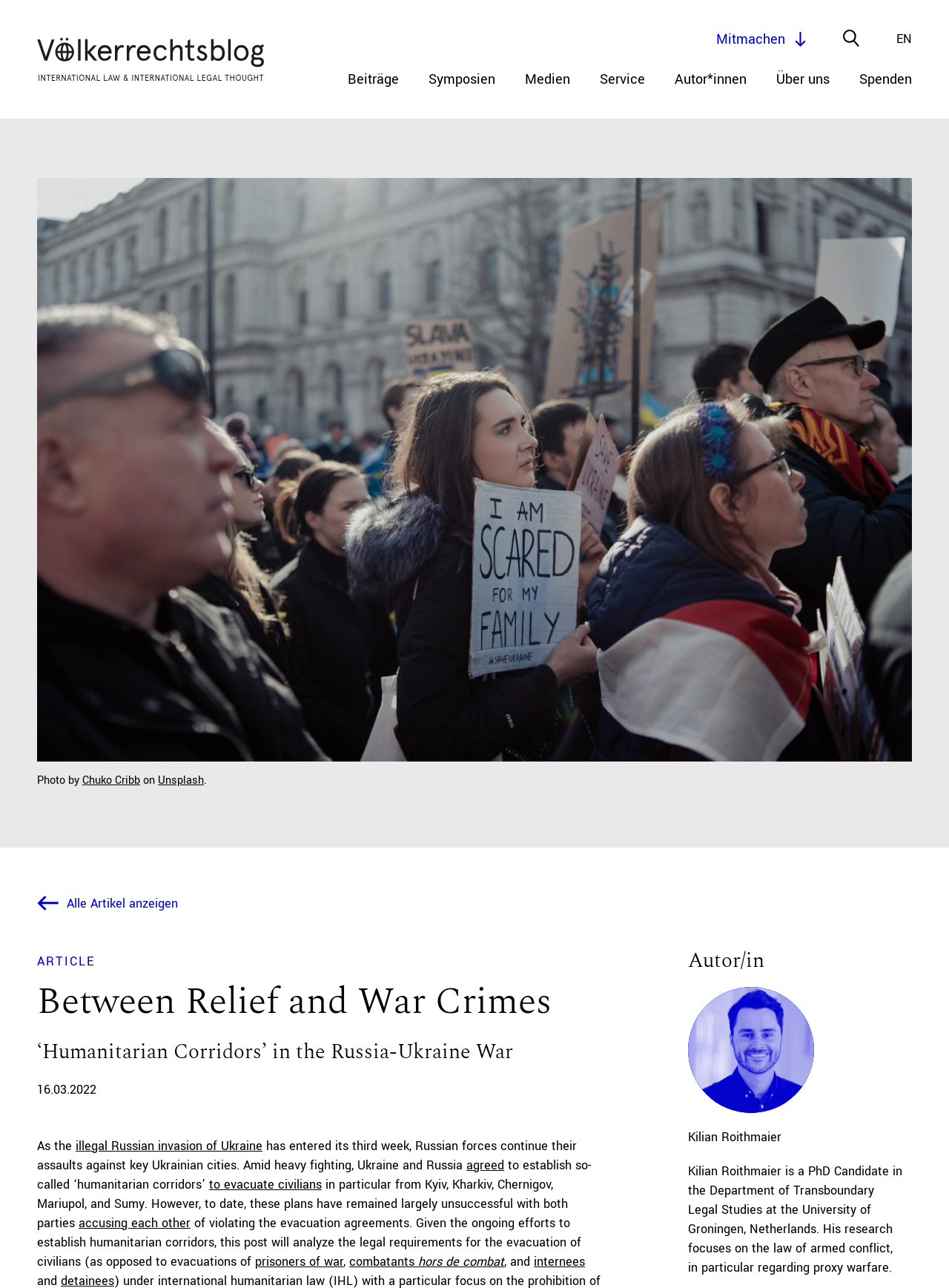Provide the text content of the webpage's main heading.

Between Relief and War Crimes